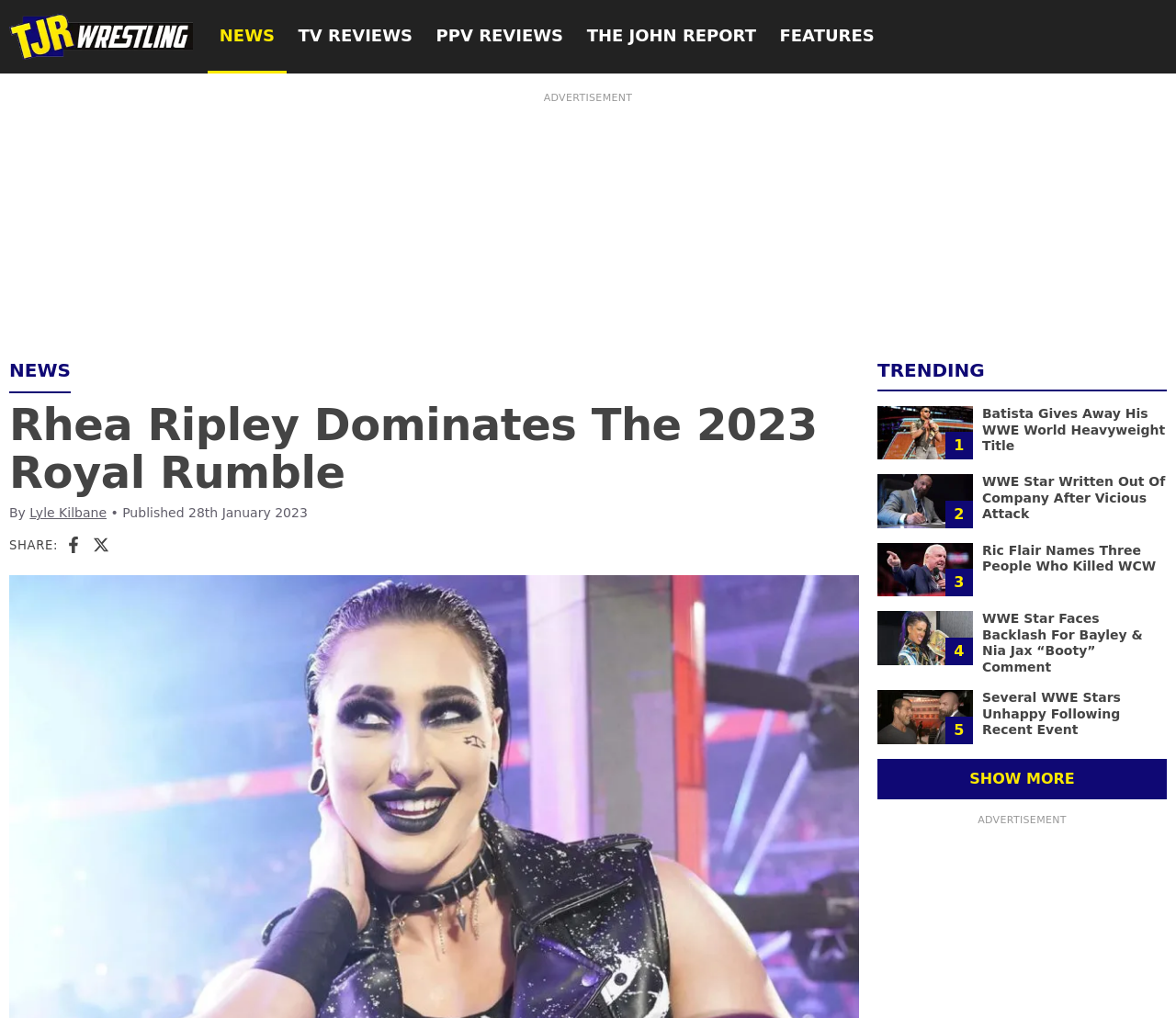Locate the bounding box coordinates of the element that should be clicked to fulfill the instruction: "Get in touch with CO2 Coaching".

None